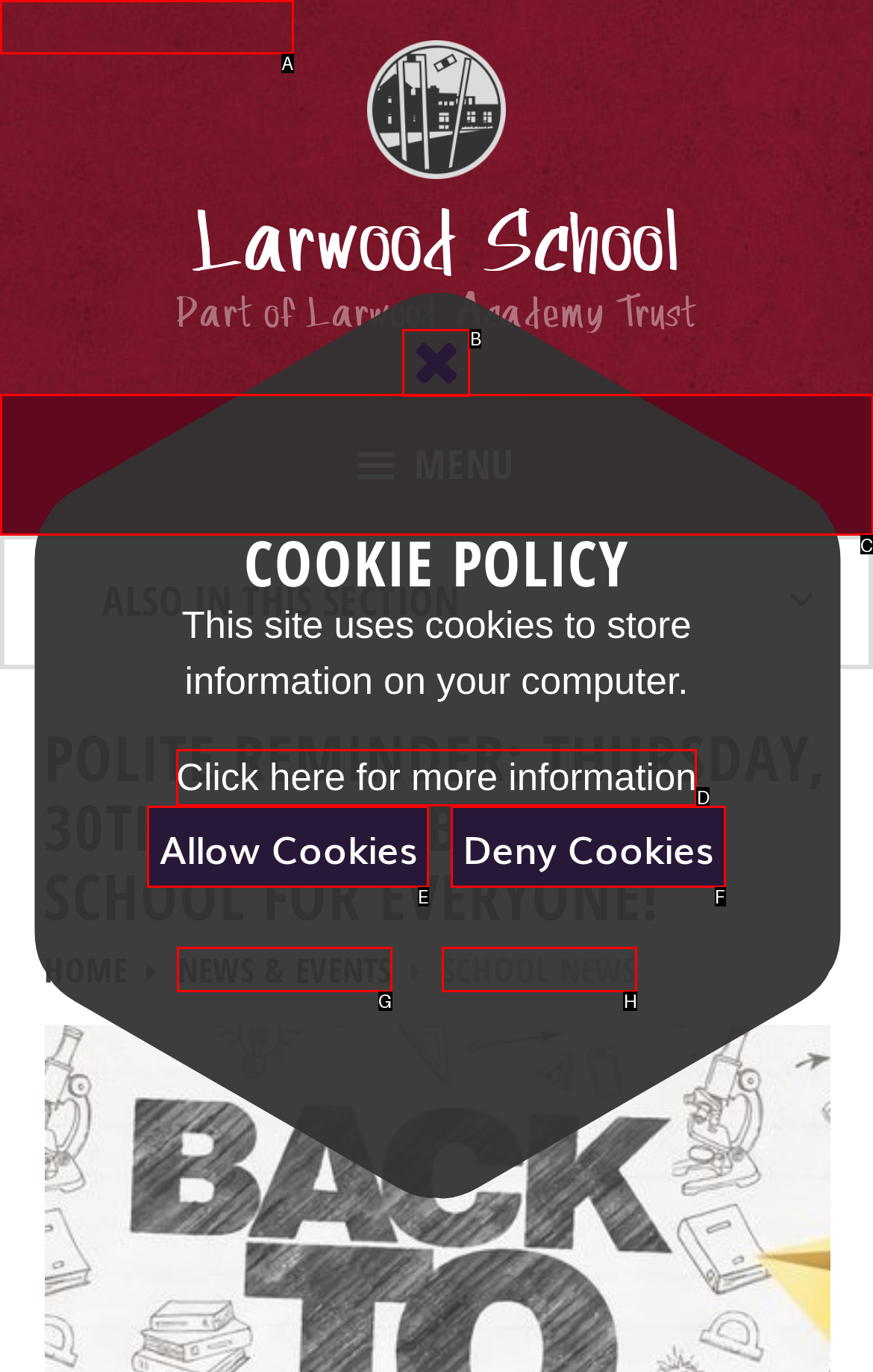Find the UI element described as: Click here for more information
Reply with the letter of the appropriate option.

D